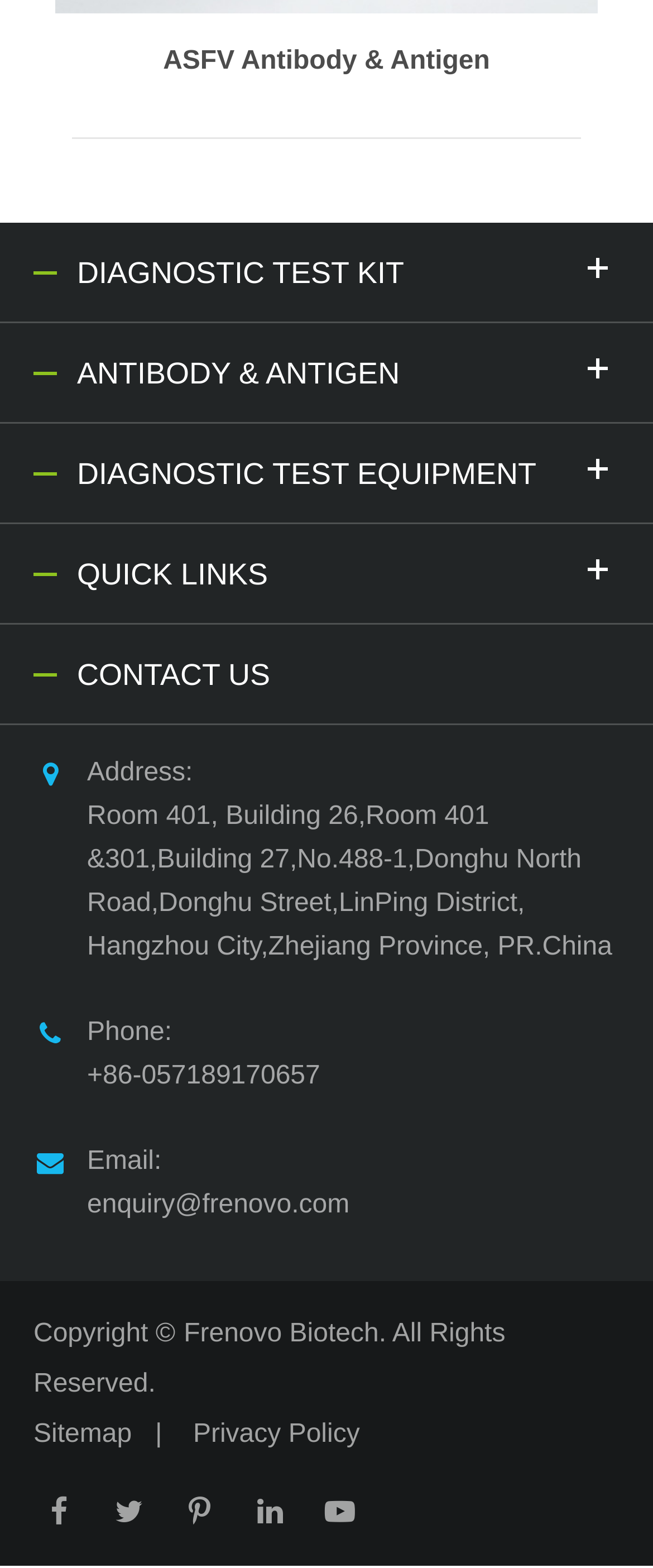Identify the bounding box coordinates of the specific part of the webpage to click to complete this instruction: "Send an email to enquiry@frenovo.com".

[0.051, 0.727, 0.949, 0.783]